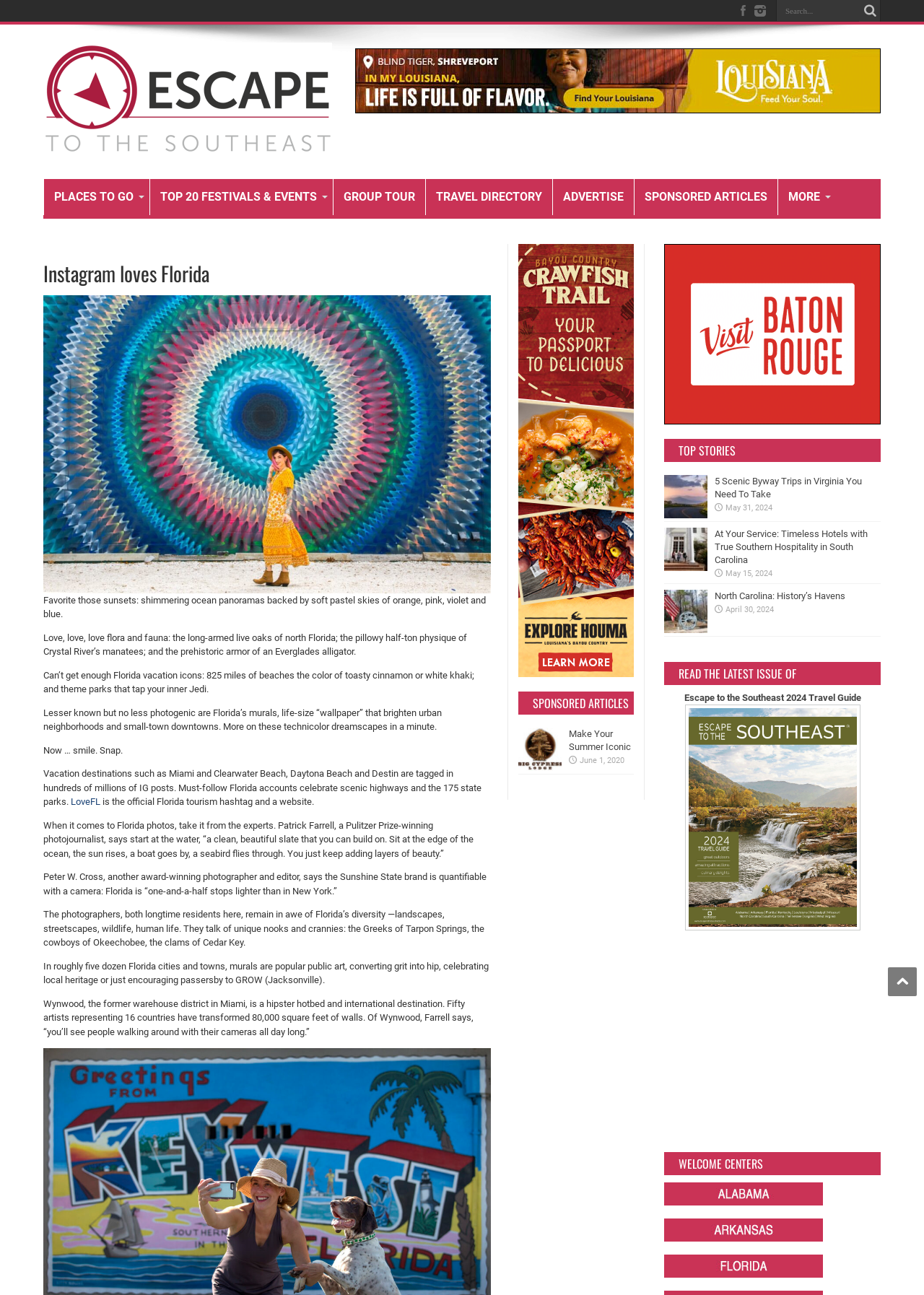Can you identify the bounding box coordinates of the clickable region needed to carry out this instruction: 'Click on Escape To The Southeast'? The coordinates should be four float numbers within the range of 0 to 1, stated as [left, top, right, bottom].

[0.047, 0.096, 0.359, 0.124]